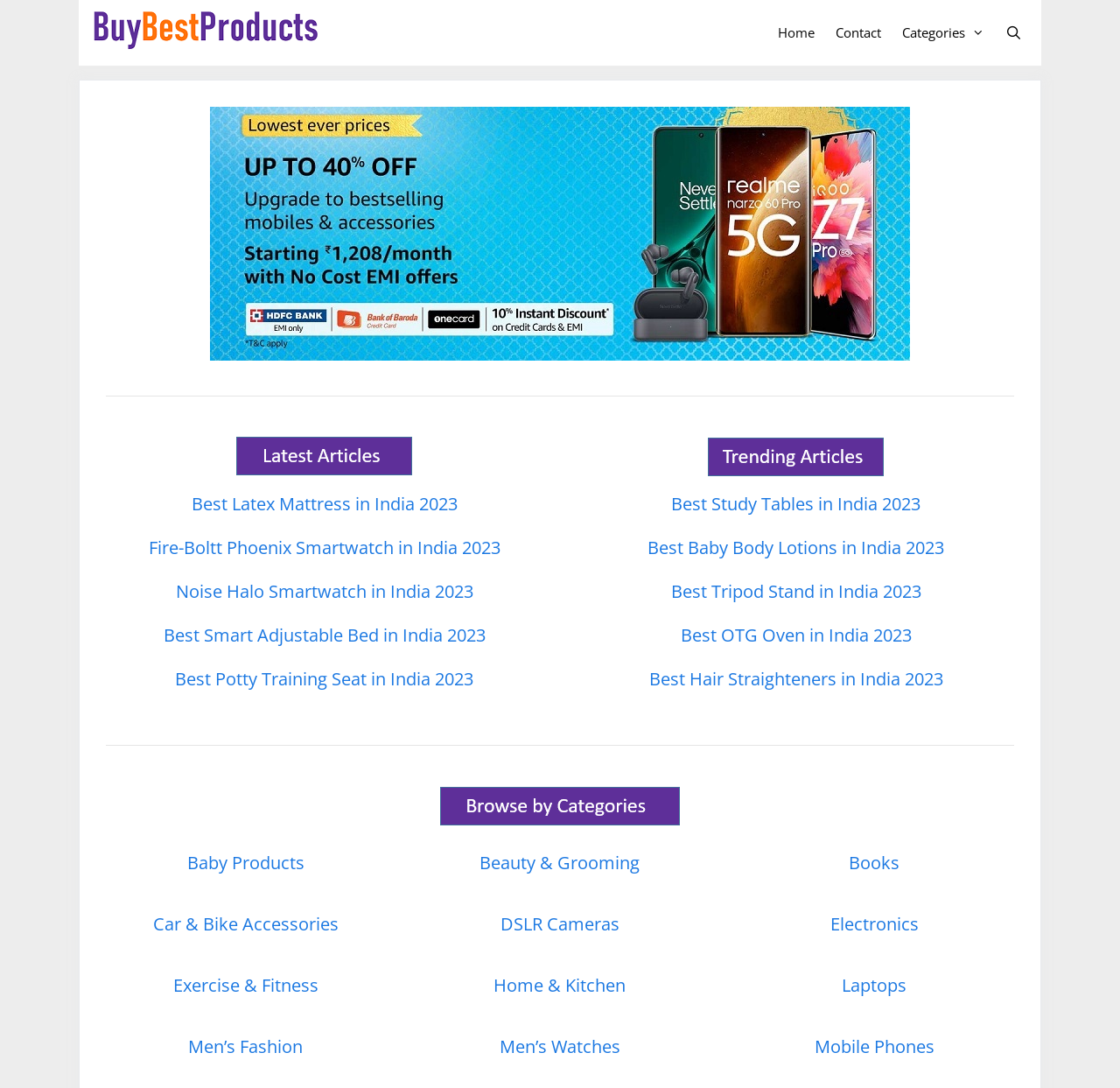How many product reviews are displayed on the webpage?
Using the image, elaborate on the answer with as much detail as possible.

There are 9 product reviews displayed on the webpage, which include reviews of products such as latex mattresses, smartwatches, and study tables.